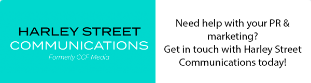Create a vivid and detailed description of the image.

The image features the logo and promotional message for "Harley Street Communications," previously known as "OCF Media." The left side highlights the brand name in bold, stylish typography against a vibrant turquoise background, while the right side presents a clear call to action, inviting potential clients to seek assistance for their PR and marketing needs. The text emphasizes the accessibility of their services, encouraging viewers to connect with Harley Street Communications for professional support. This graphic serves both as a branding tool and an effective marketing message aimed at attracting new business inquiries.